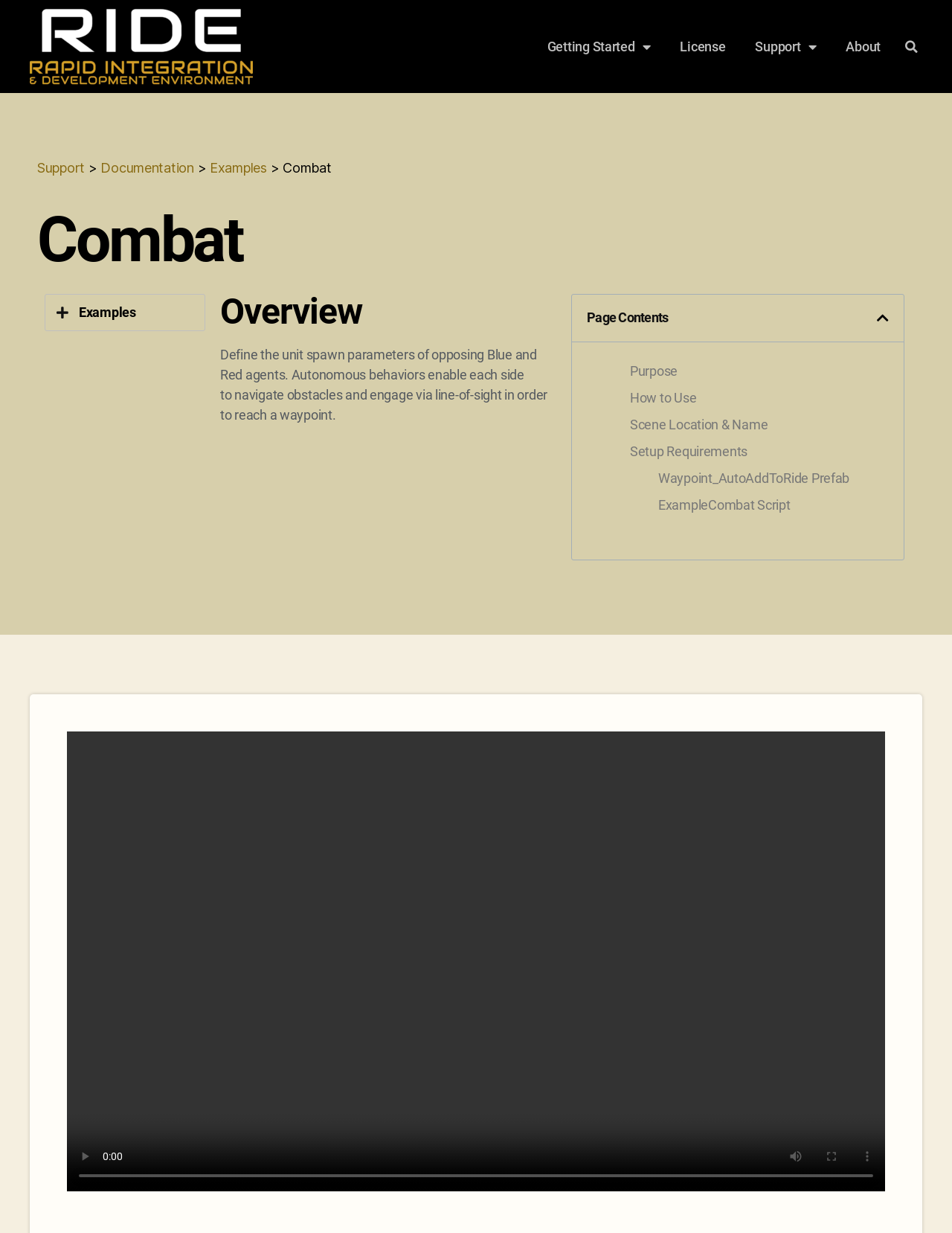Predict the bounding box of the UI element that fits this description: "Scene Location & Name".

[0.662, 0.336, 0.807, 0.352]